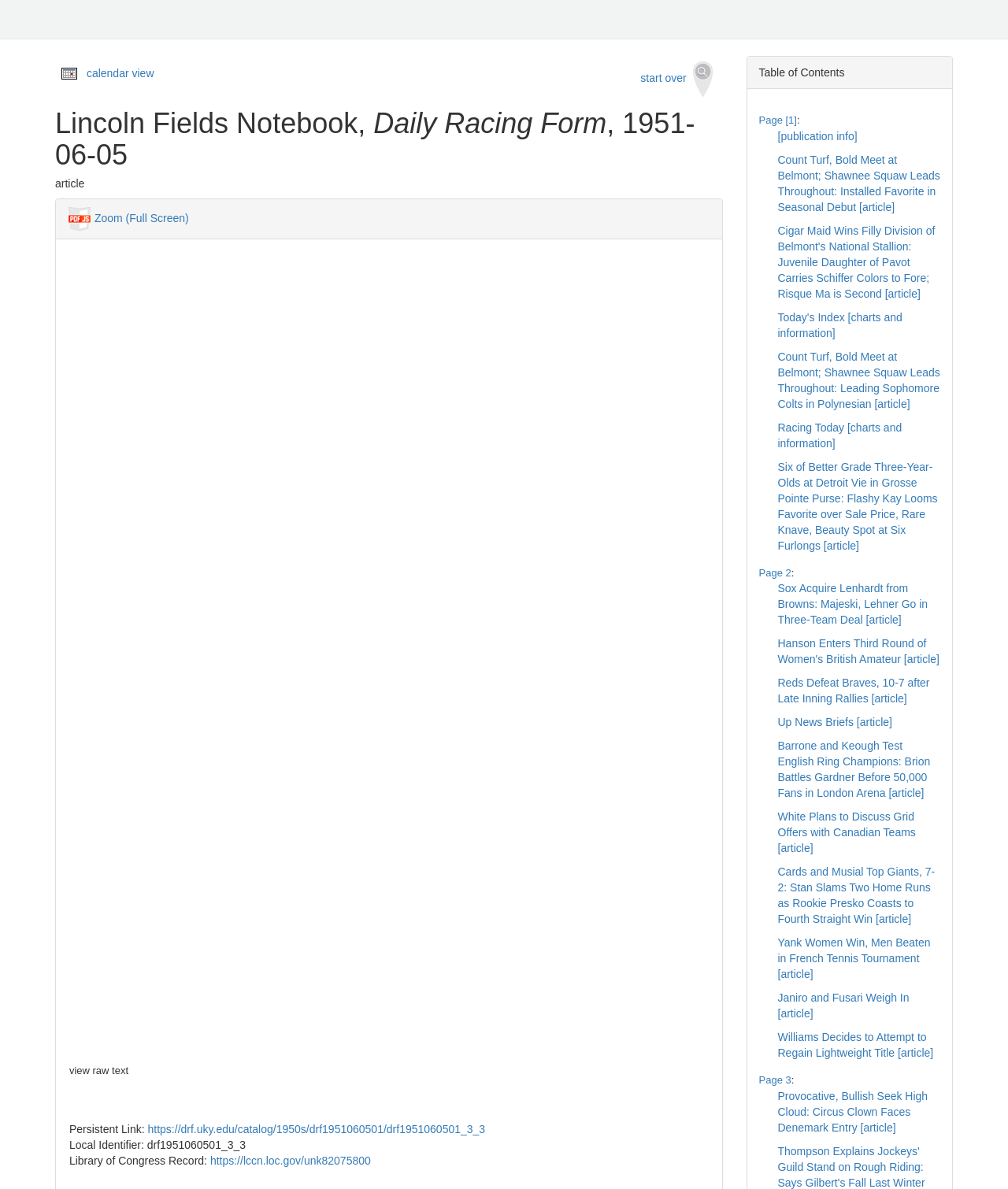How many pages are available in the table of contents?
Answer briefly with a single word or phrase based on the image.

3